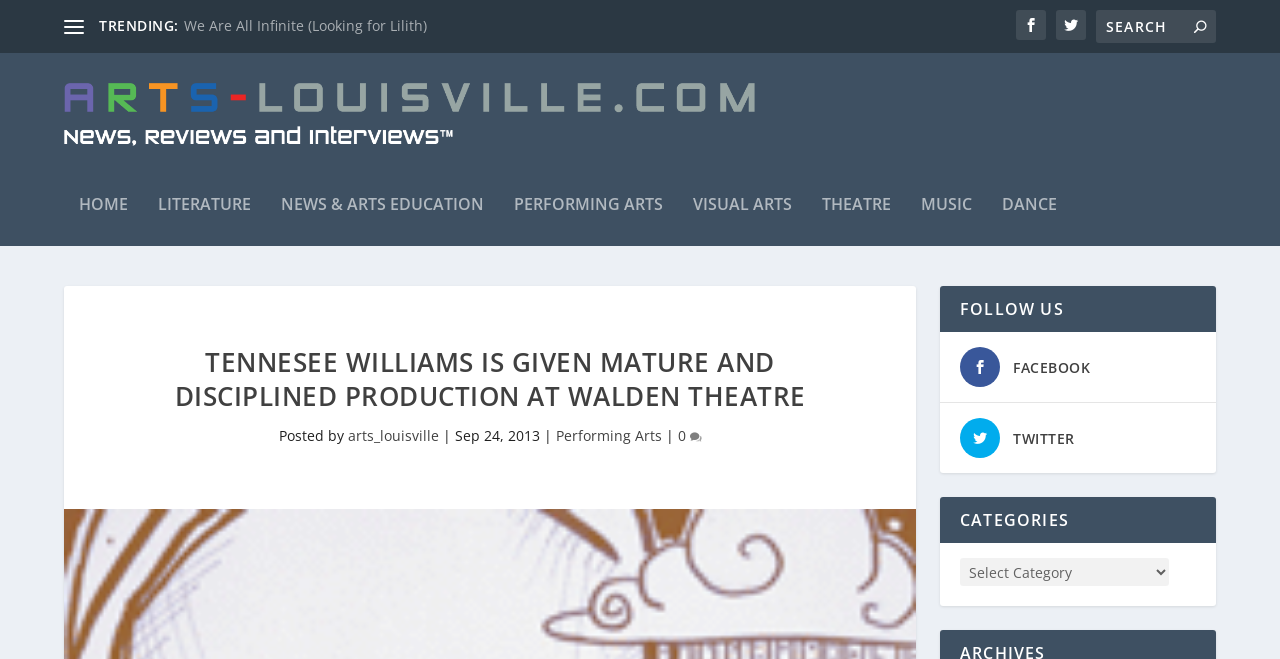Locate the bounding box coordinates for the element described below: "Performing Arts". The coordinates must be four float values between 0 and 1, formatted as [left, top, right, bottom].

[0.434, 0.647, 0.517, 0.676]